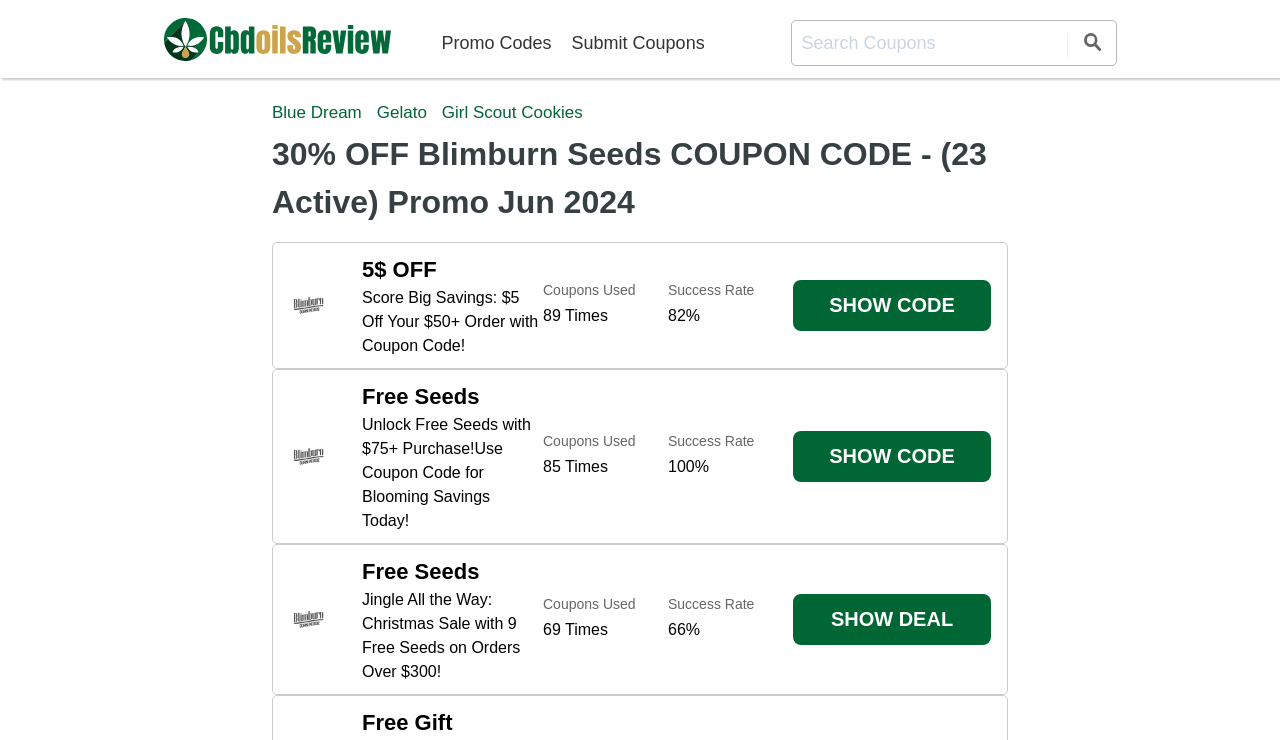Use a single word or phrase to answer the following:
What is the minimum order amount to get free seeds in the third coupon?

300